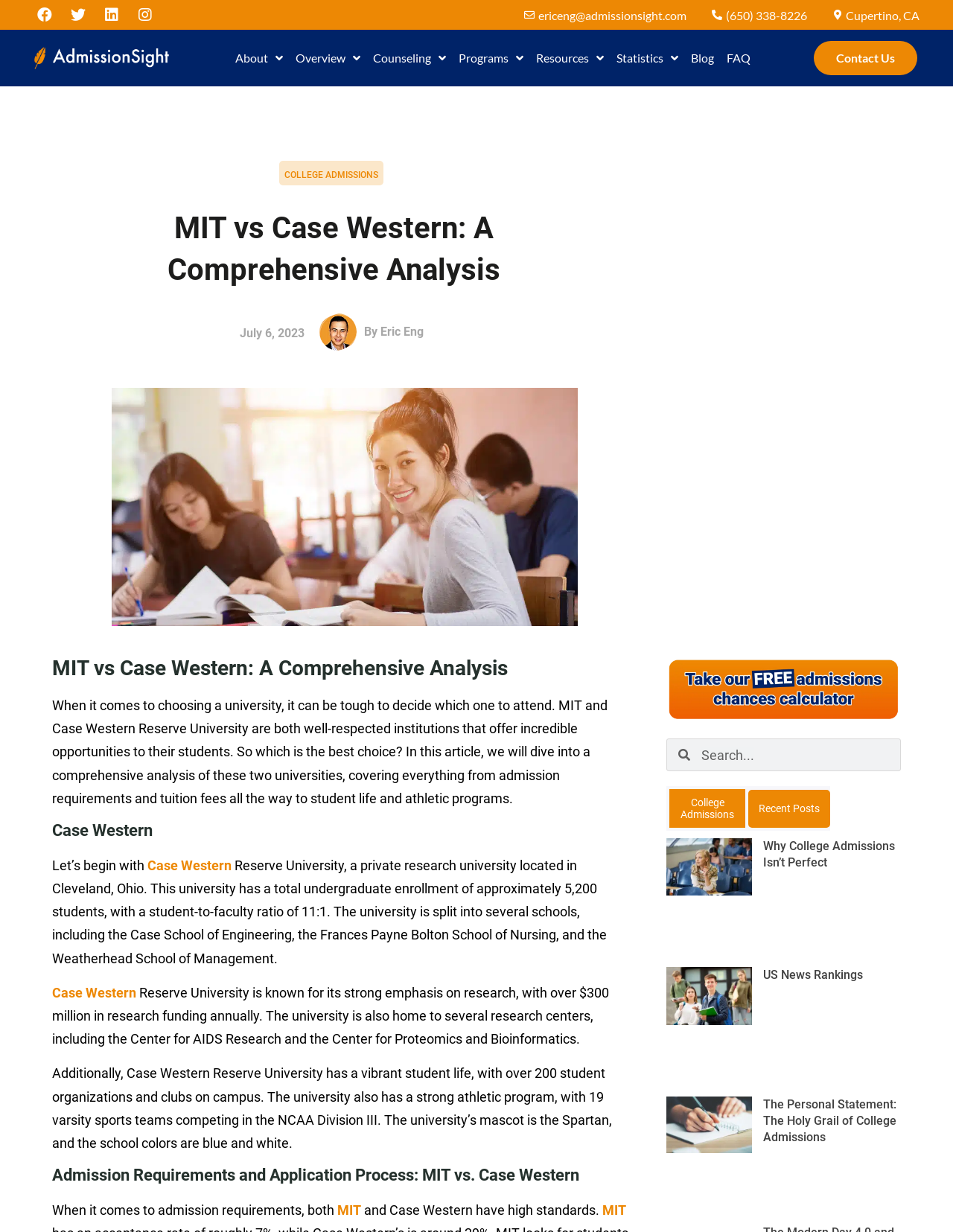Please identify the coordinates of the bounding box for the clickable region that will accomplish this instruction: "View the 'MIT vs Case Western: A Comprehensive Analysis' article".

[0.094, 0.169, 0.606, 0.236]